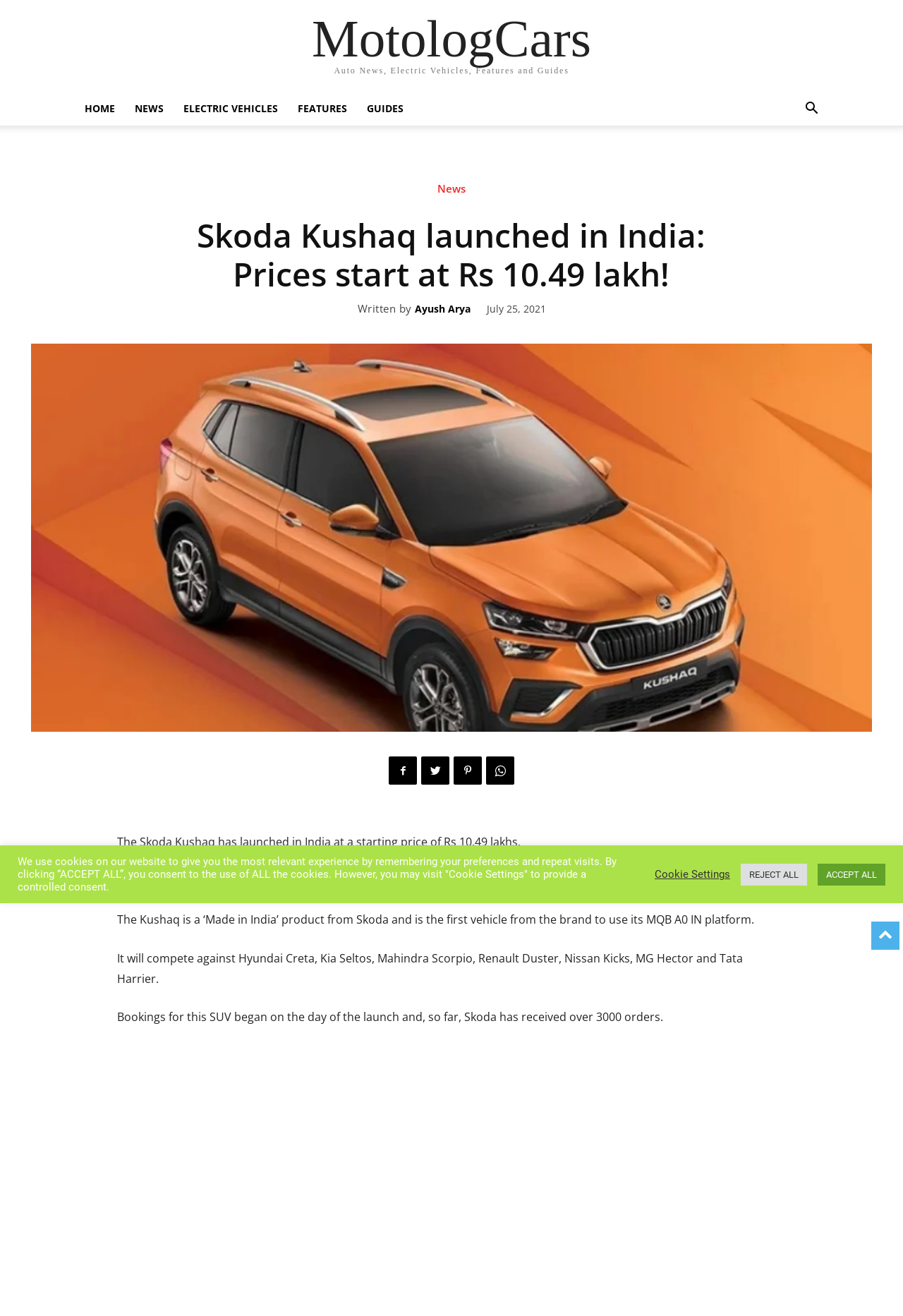Give a detailed explanation of the elements present on the webpage.

The webpage is about the launch of the Skoda Kushaq in India, with a starting price of Rs 10.49 lakhs. At the top, there is a navigation menu with links to "HOME", "NEWS", "ELECTRIC VEHICLES", "FEATURES", and "GUIDES". On the top right, there is a button with an icon. 

Below the navigation menu, there is a heading that reads "Skoda Kushaq launched in India: Prices start at Rs 10.49 lakh!". The article is written by Ayush Arya, and the publication date is July 25, 2021. 

The article begins with a brief introduction to the Skoda Kushaq, stating that it is a C-Segment SUV from the Volkswagen-owned Czech automaker. The text is divided into four paragraphs, which provide more information about the vehicle, including its features, platform, and competitors. The competitors mentioned are Hyundai Creta, Kia Seltos, Mahindra Scorpio, Renault Duster, Nissan Kicks, MG Hector, and Tata Harrier.

On the right side of the article, there are four social media links with icons. At the bottom of the page, there is a cookie policy notification with three buttons: "Cookie Settings", "REJECT ALL", and "ACCEPT ALL".